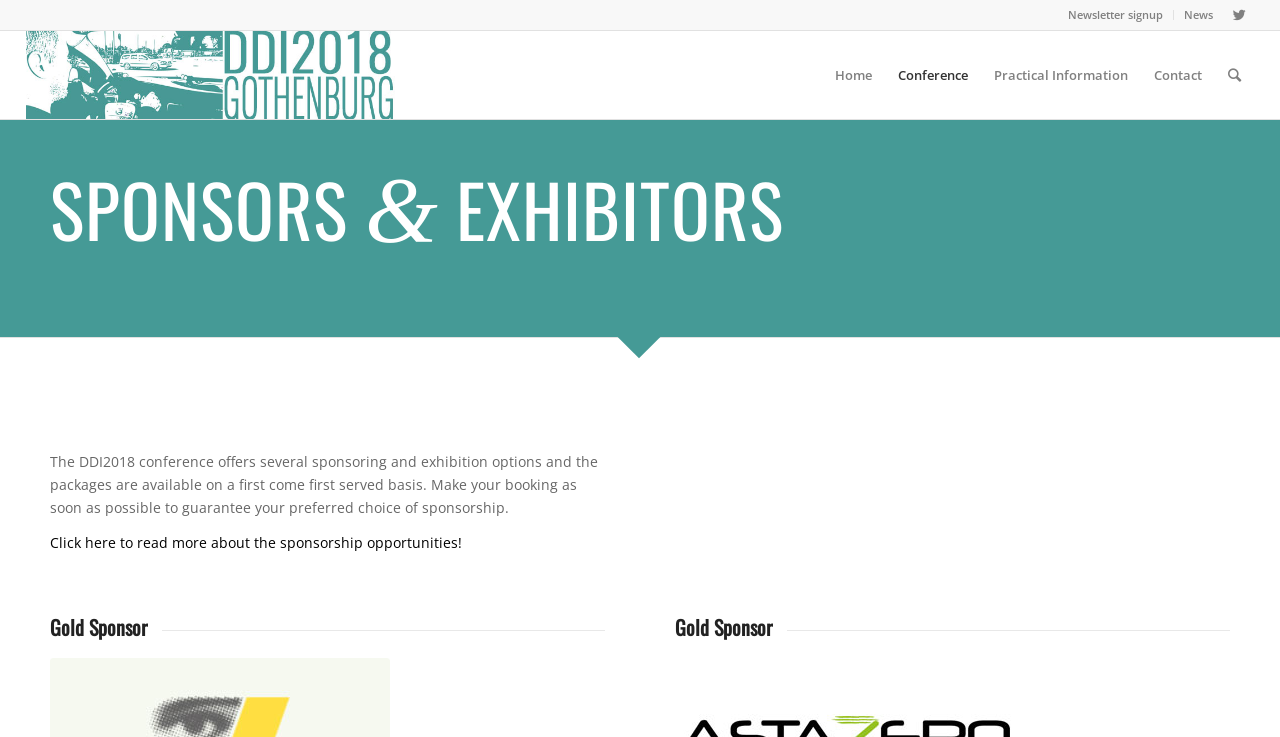Highlight the bounding box coordinates of the region I should click on to meet the following instruction: "Read more about the sponsorship opportunities".

[0.039, 0.724, 0.361, 0.749]